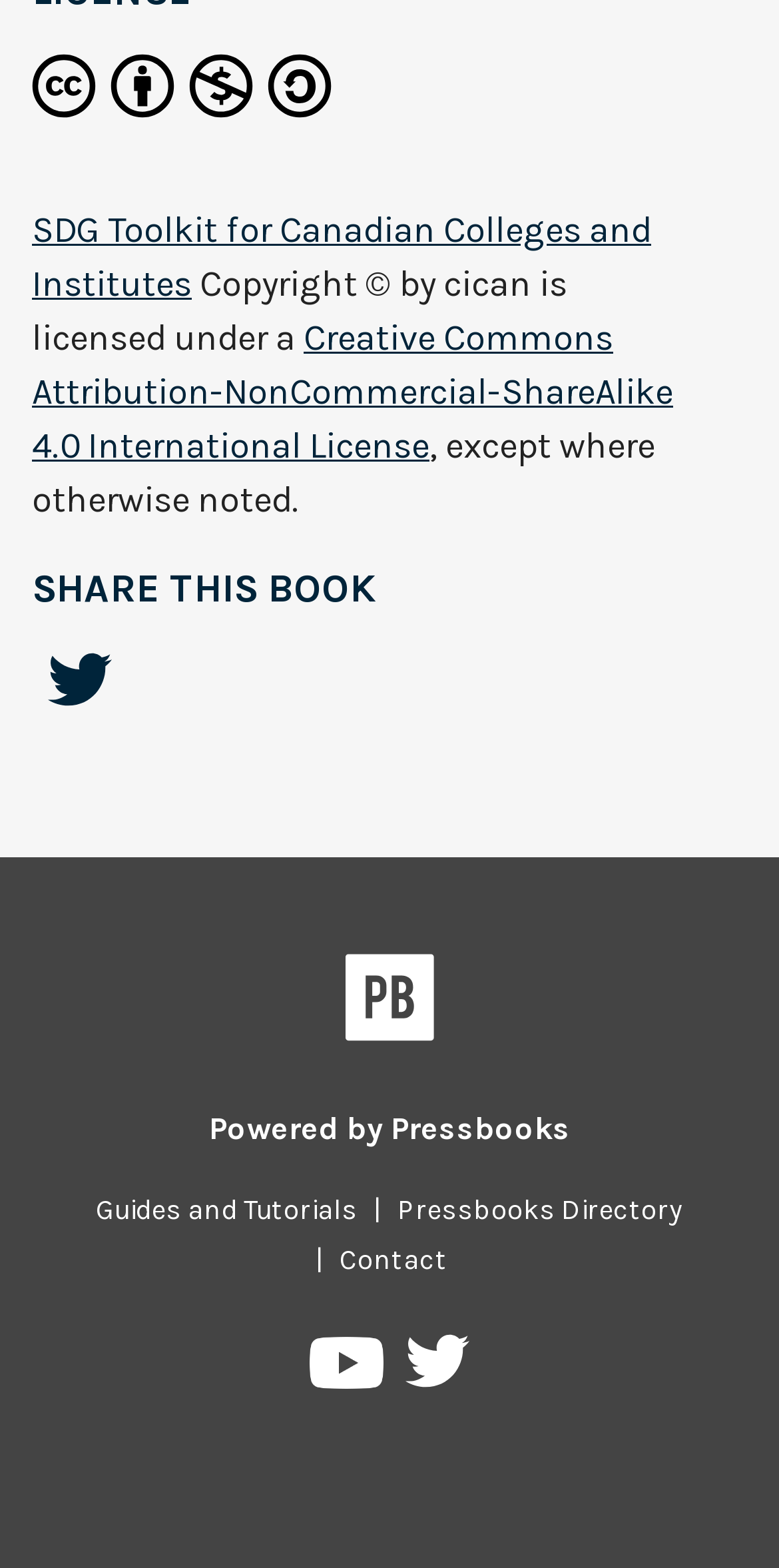Using the format (top-left x, top-left y, bottom-right x, bottom-right y), provide the bounding box coordinates for the described UI element. All values should be floating point numbers between 0 and 1: parent_node: SOCIETY

None